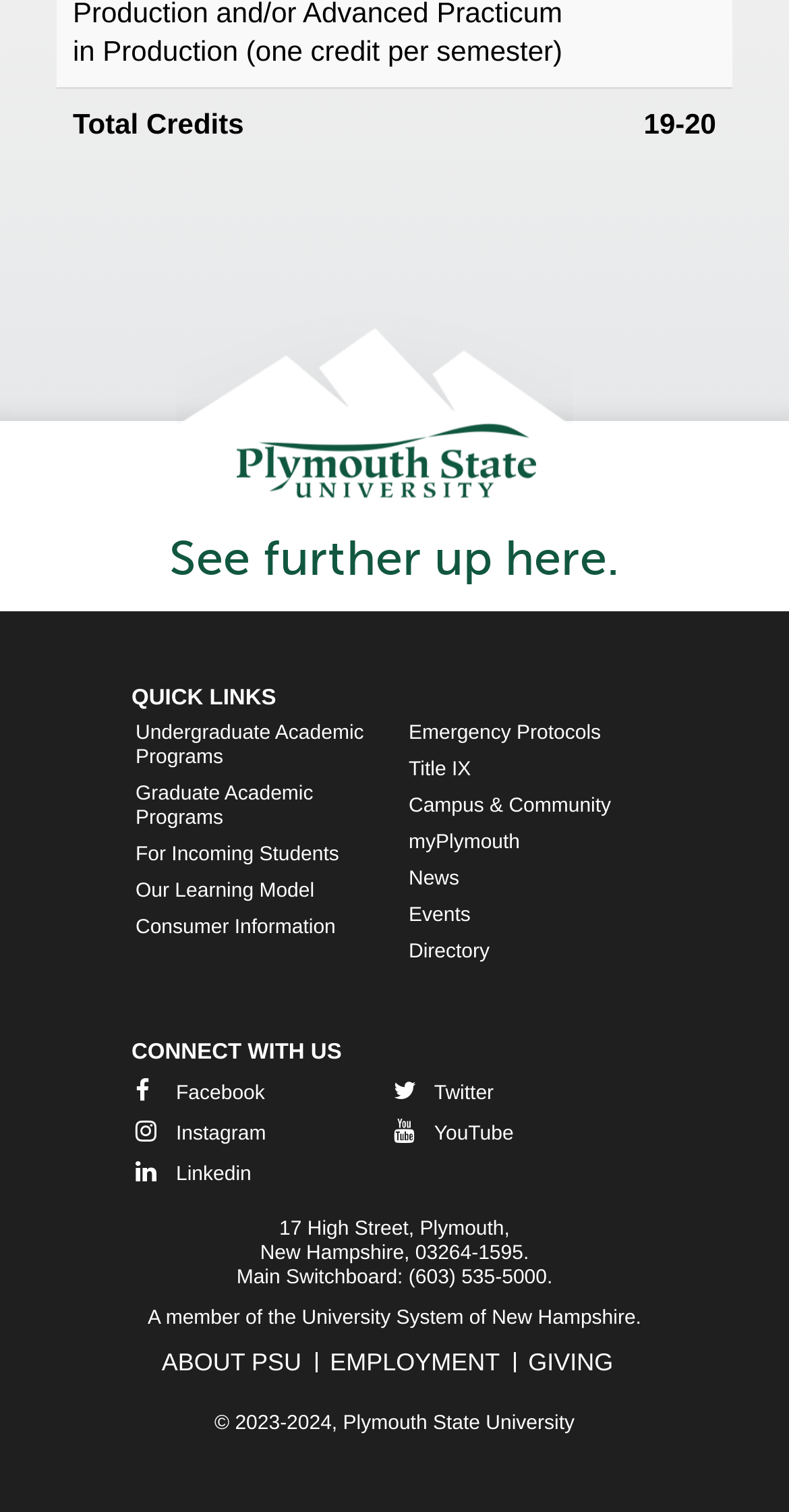What is the university's address?
From the screenshot, supply a one-word or short-phrase answer.

17 High Street, Plymouth, NH 03264-1595